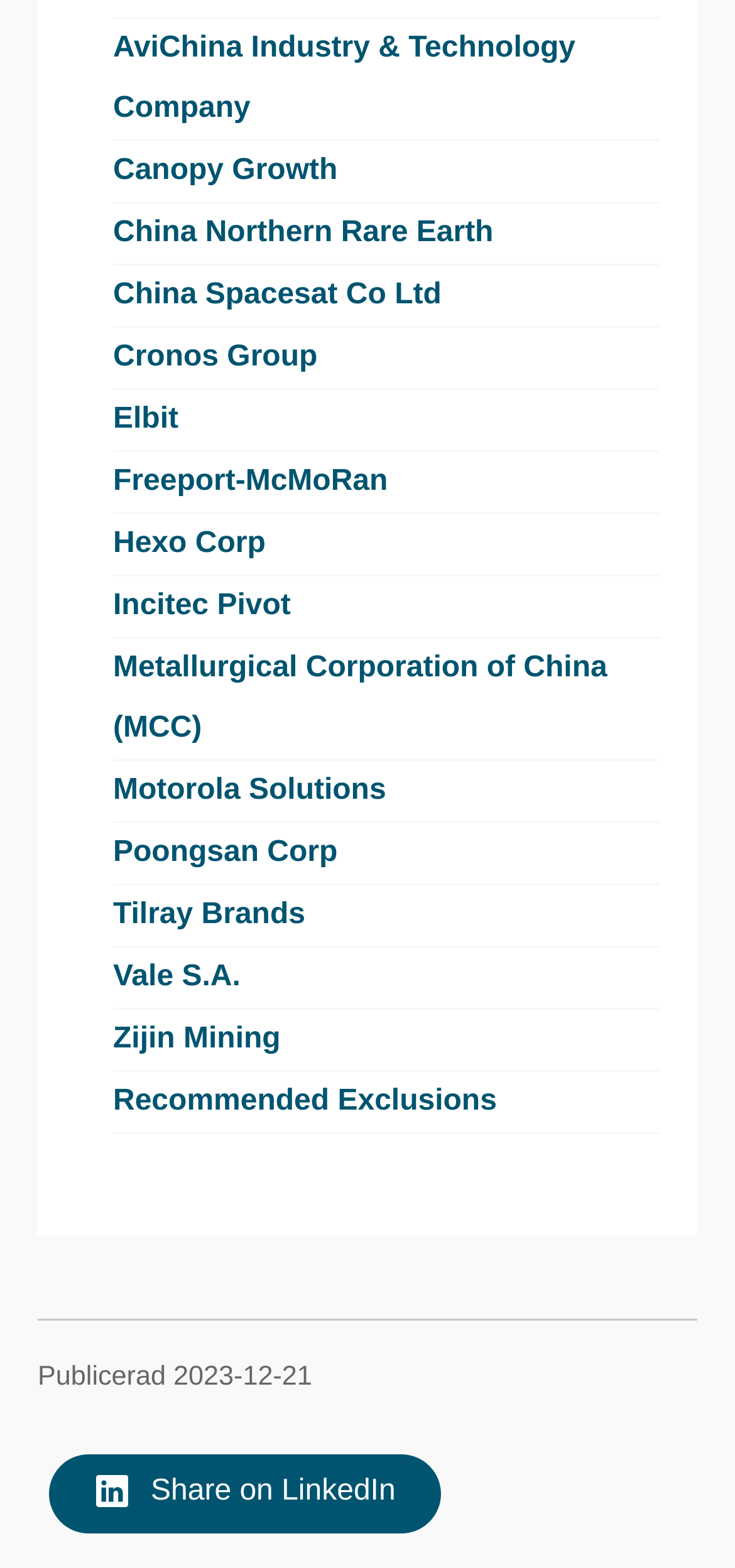Please identify the bounding box coordinates of the area that needs to be clicked to fulfill the following instruction: "View information about Cronos Group."

[0.154, 0.209, 0.432, 0.247]